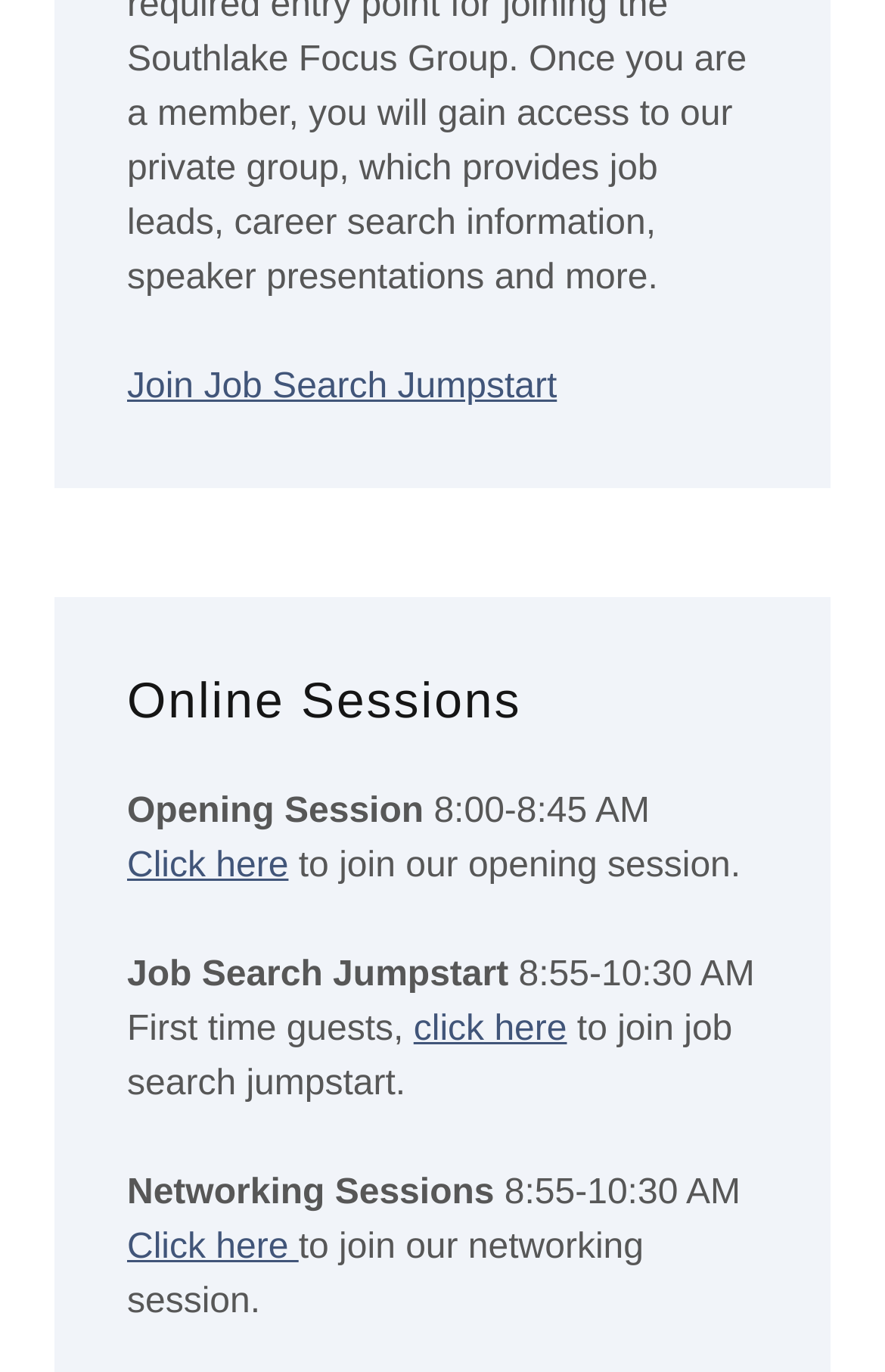What is the purpose of the 'Click here' links?
Refer to the screenshot and deliver a thorough answer to the question presented.

The purpose of the 'Click here' links can be inferred from the surrounding text elements. For example, element [301] is a 'Click here' link, and the adjacent text element [302] says 'to join our opening session.' Similarly, element [320] is a 'Click here' link, and the adjacent text element [321] says 'to join our networking session.' Therefore, the purpose of the 'Click here' links is to join sessions.